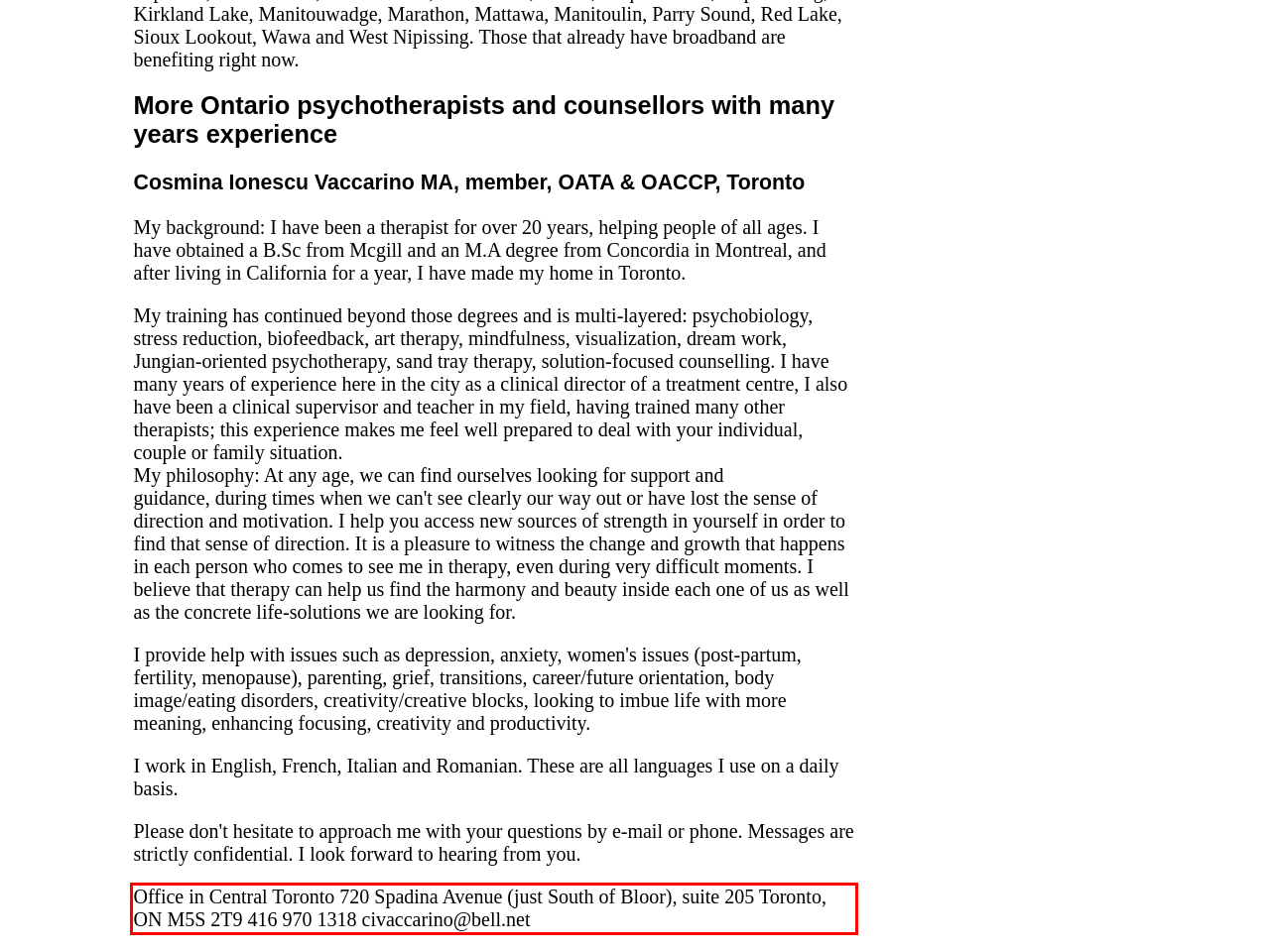Given a webpage screenshot with a red bounding box, perform OCR to read and deliver the text enclosed by the red bounding box.

Office in Central Toronto 720 Spadina Avenue (just South of Bloor), suite 205 Toronto, ON M5S 2T9 416 970 1318 civaccarino@bell.net